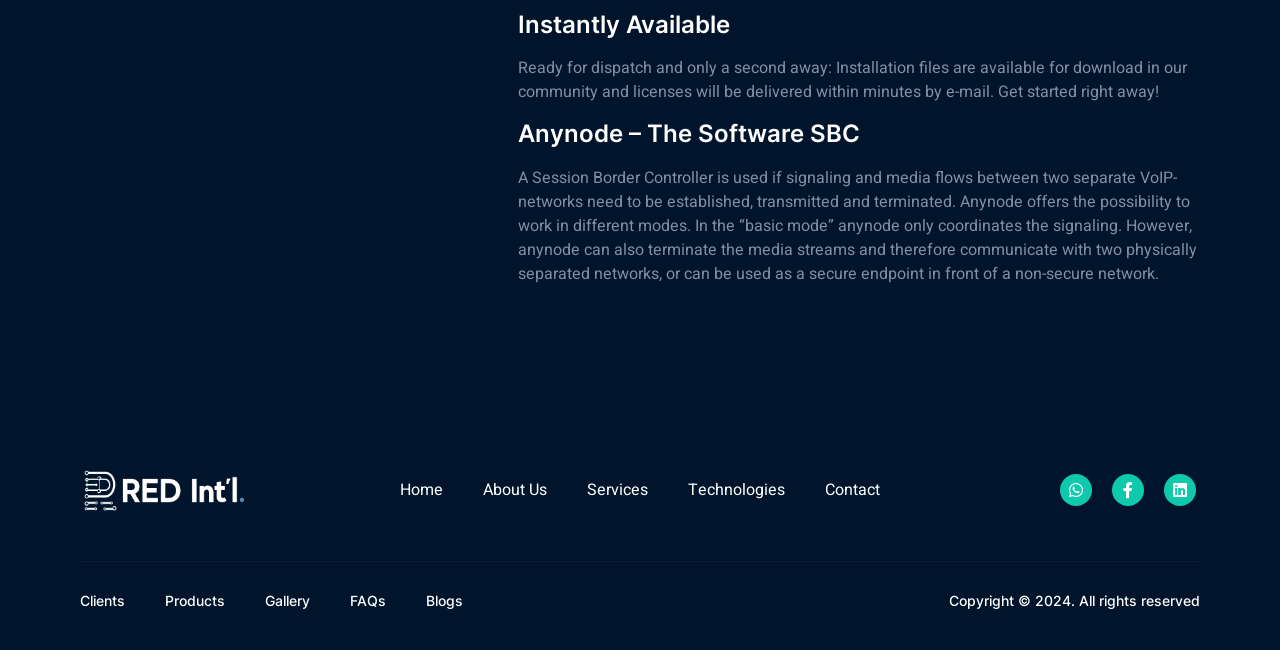Locate the bounding box coordinates of the area you need to click to fulfill this instruction: 'Contact us'. The coordinates must be in the form of four float numbers ranging from 0 to 1: [left, top, right, bottom].

[0.645, 0.736, 0.688, 0.773]